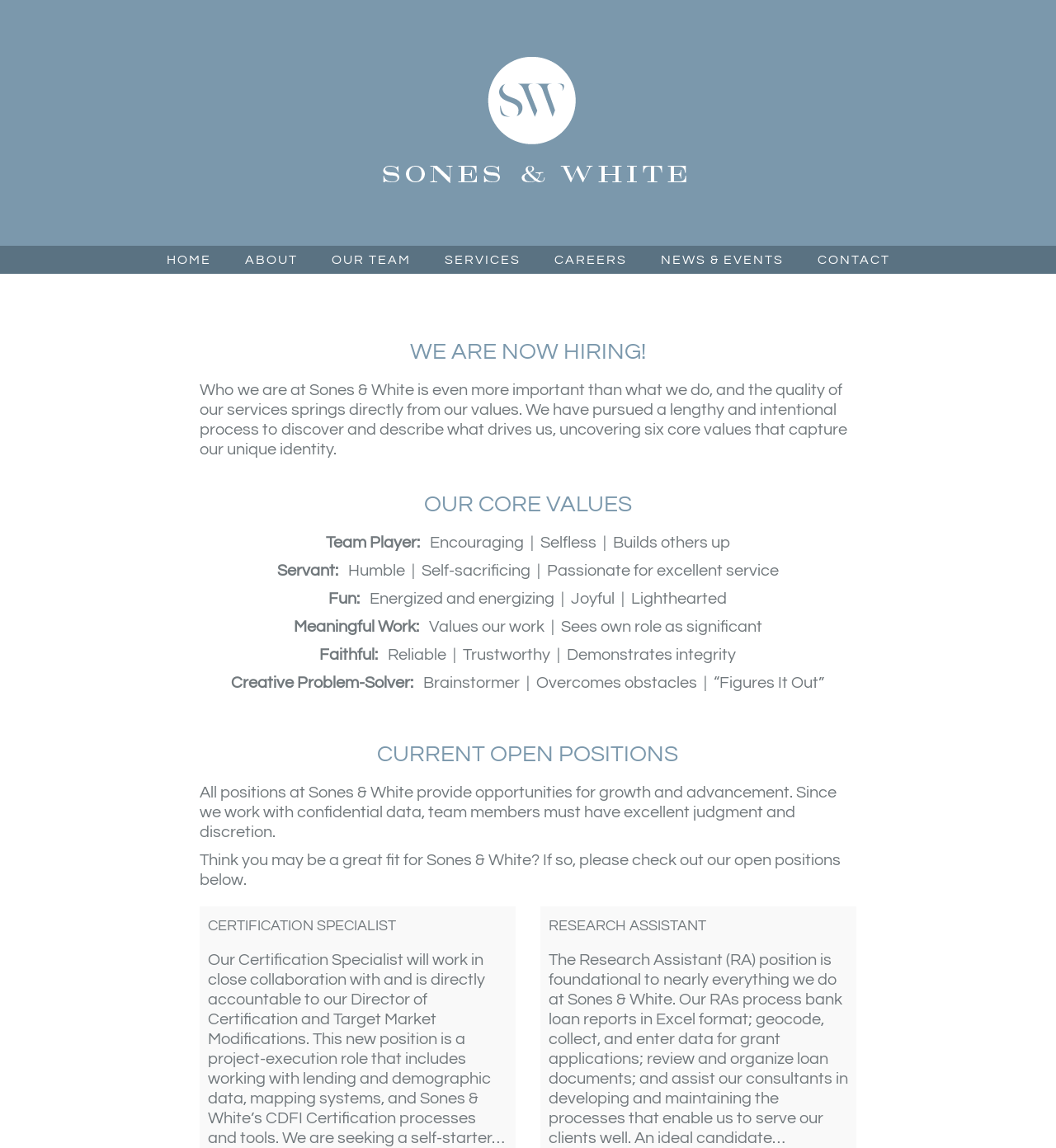Please determine the bounding box coordinates for the element that should be clicked to follow these instructions: "Apply for the CERTIFICATION SPECIALIST position".

[0.197, 0.797, 0.48, 0.817]